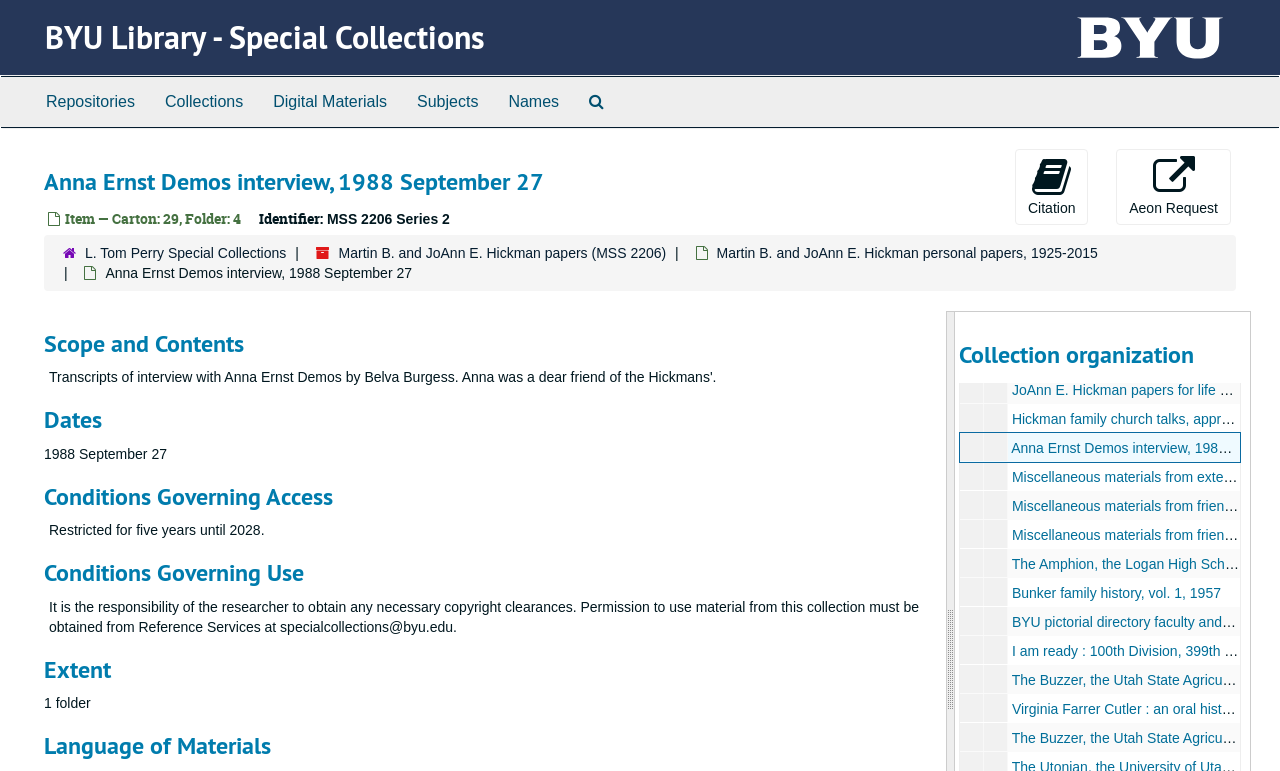Bounding box coordinates should be in the format (top-left x, top-left y, bottom-right x, bottom-right y) and all values should be floating point numbers between 0 and 1. Determine the bounding box coordinate for the UI element described as: L. Tom Perry Special Collections

[0.066, 0.318, 0.224, 0.339]